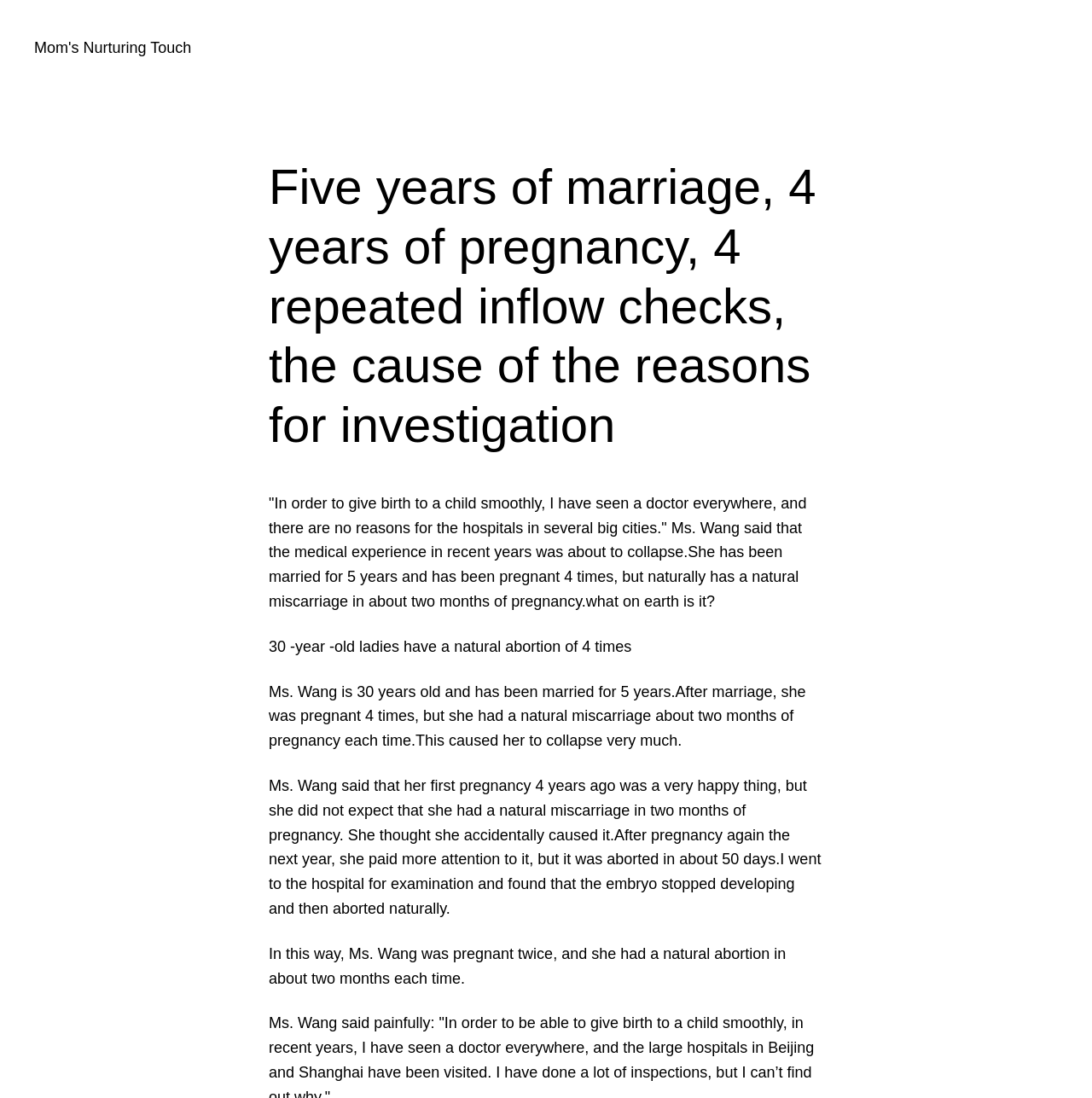Generate a comprehensive description of the webpage.

The webpage appears to be an article or blog post about a woman's personal experience with pregnancy and miscarriage. The title of the article, "Five years of marriage, 4 years of pregnancy, 4 repeated inflow checks, the cause of the reasons for investigation – Mom's Nurturing Touch", is displayed prominently at the top of the page, with a link to "Mom's Nurturing Touch" situated above it.

Below the title, there is a heading that repeats the title, followed by a series of paragraphs of text. The first paragraph describes Ms. Wang's experience of seeing doctors everywhere and having no clear reasons for her miscarriages. The subsequent paragraphs provide more details about her story, including her age, her marriage, and her multiple pregnancies that ended in natural miscarriages.

The text is arranged in a vertical column, with each paragraph situated below the previous one. The font size and style appear to be consistent throughout the text, with no images or other multimedia elements present on the page. Overall, the webpage has a simple and straightforward layout, with a focus on presenting Ms. Wang's personal story and experience.